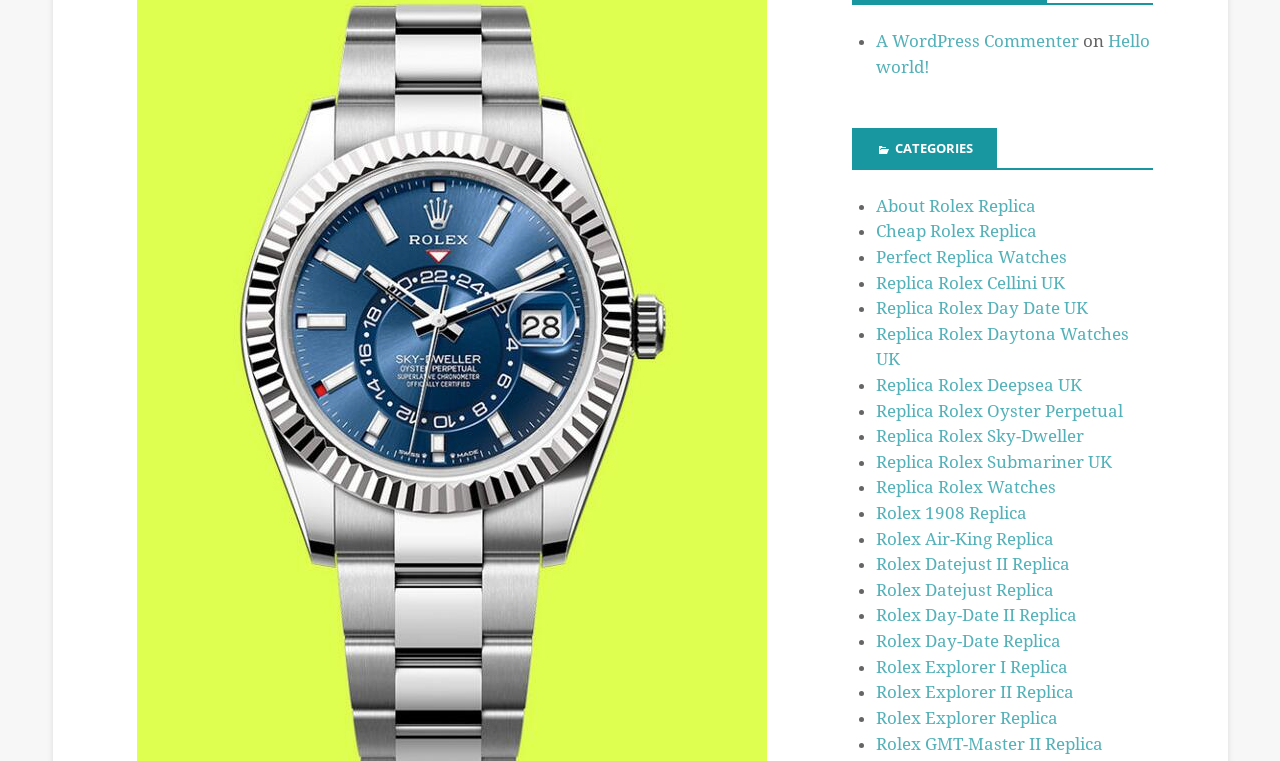Based on the element description: "About Rolex Replica", identify the bounding box coordinates for this UI element. The coordinates must be four float numbers between 0 and 1, listed as [left, top, right, bottom].

[0.685, 0.257, 0.81, 0.283]